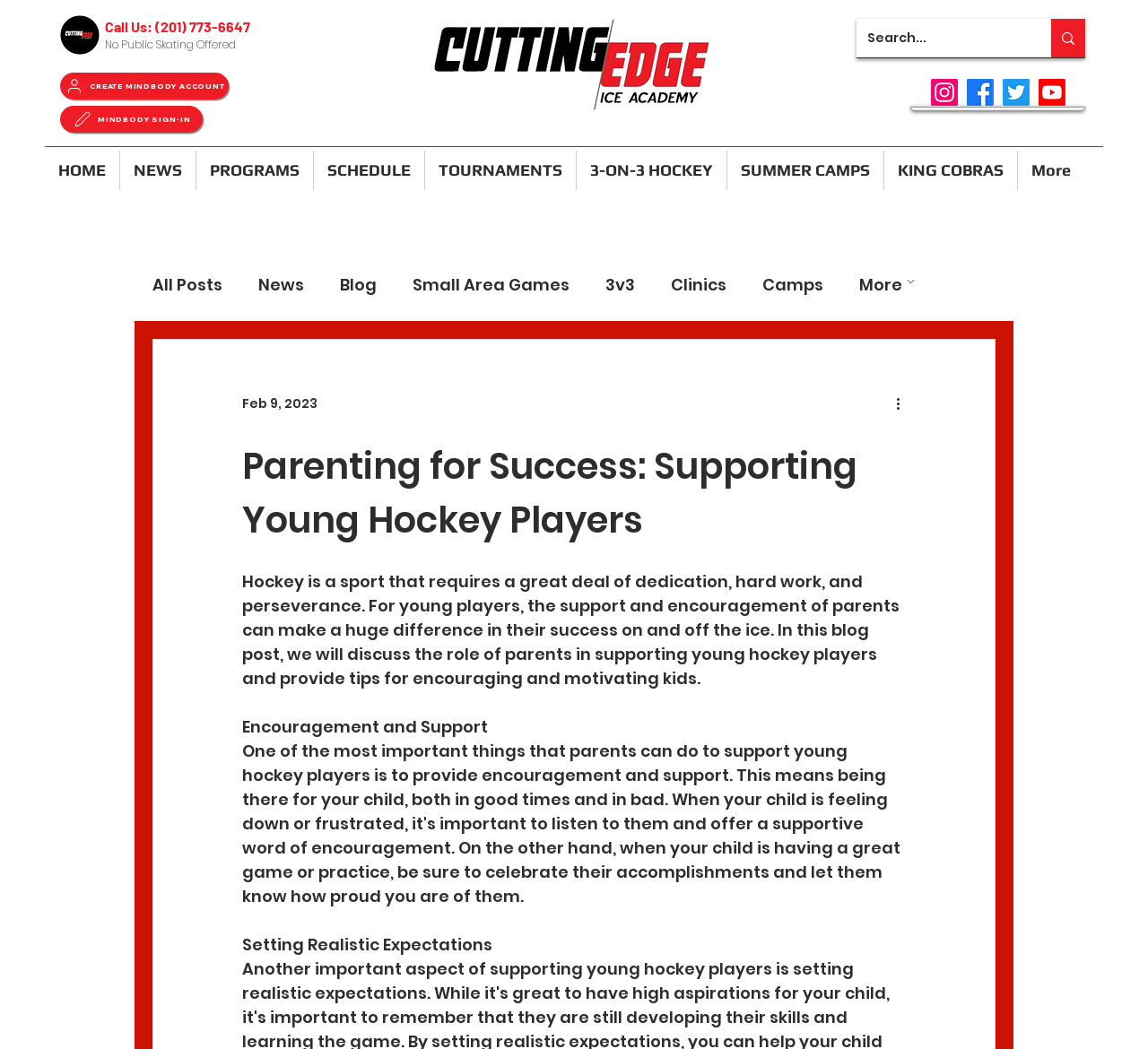Please identify the bounding box coordinates of where to click in order to follow the instruction: "Click on the logo".

None